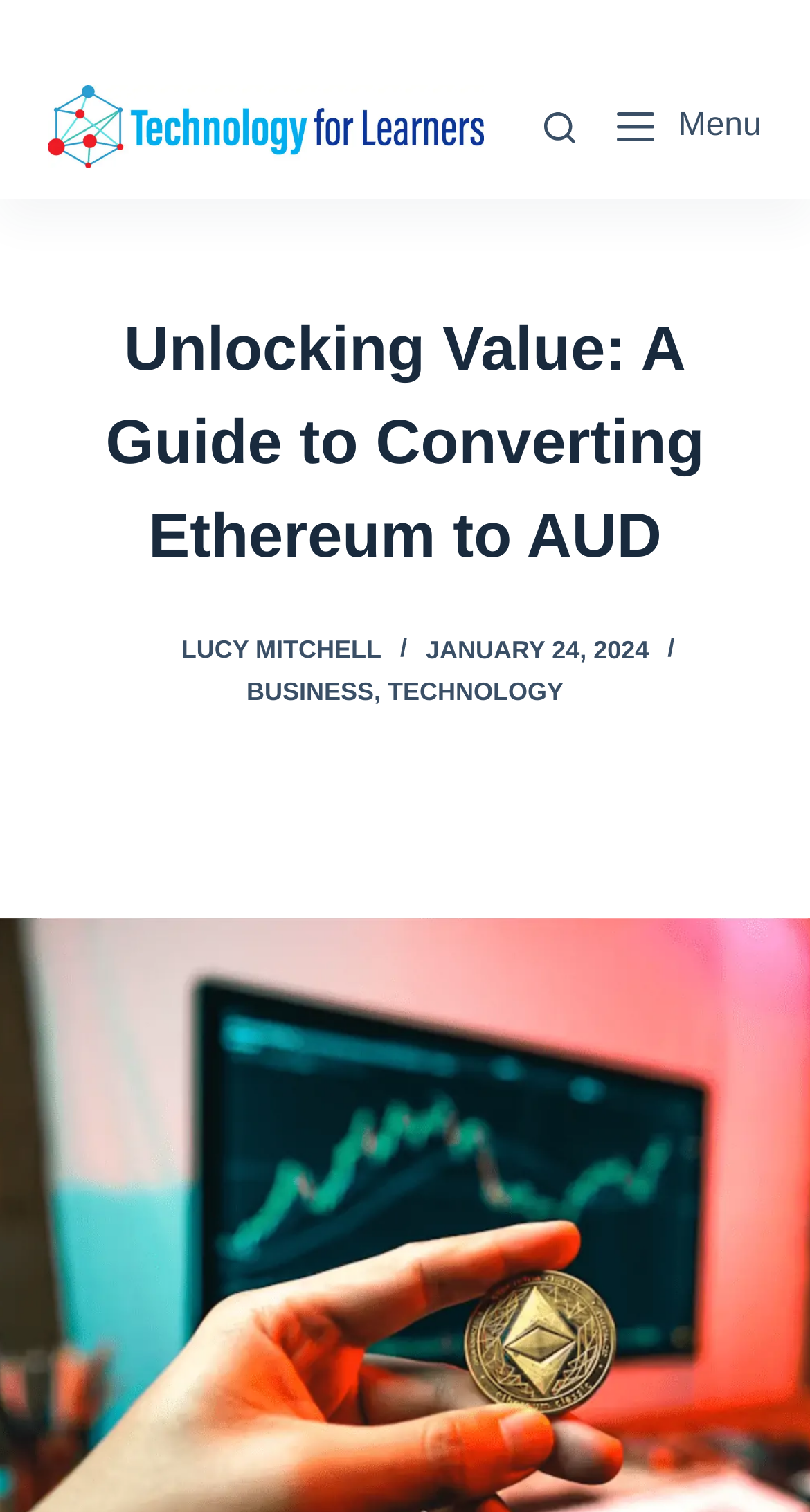What is the date of the article?
Please provide a comprehensive answer based on the visual information in the image.

I found the date by looking at the time element with the static text 'JANUARY 24, 2024', which is located below the author's name.